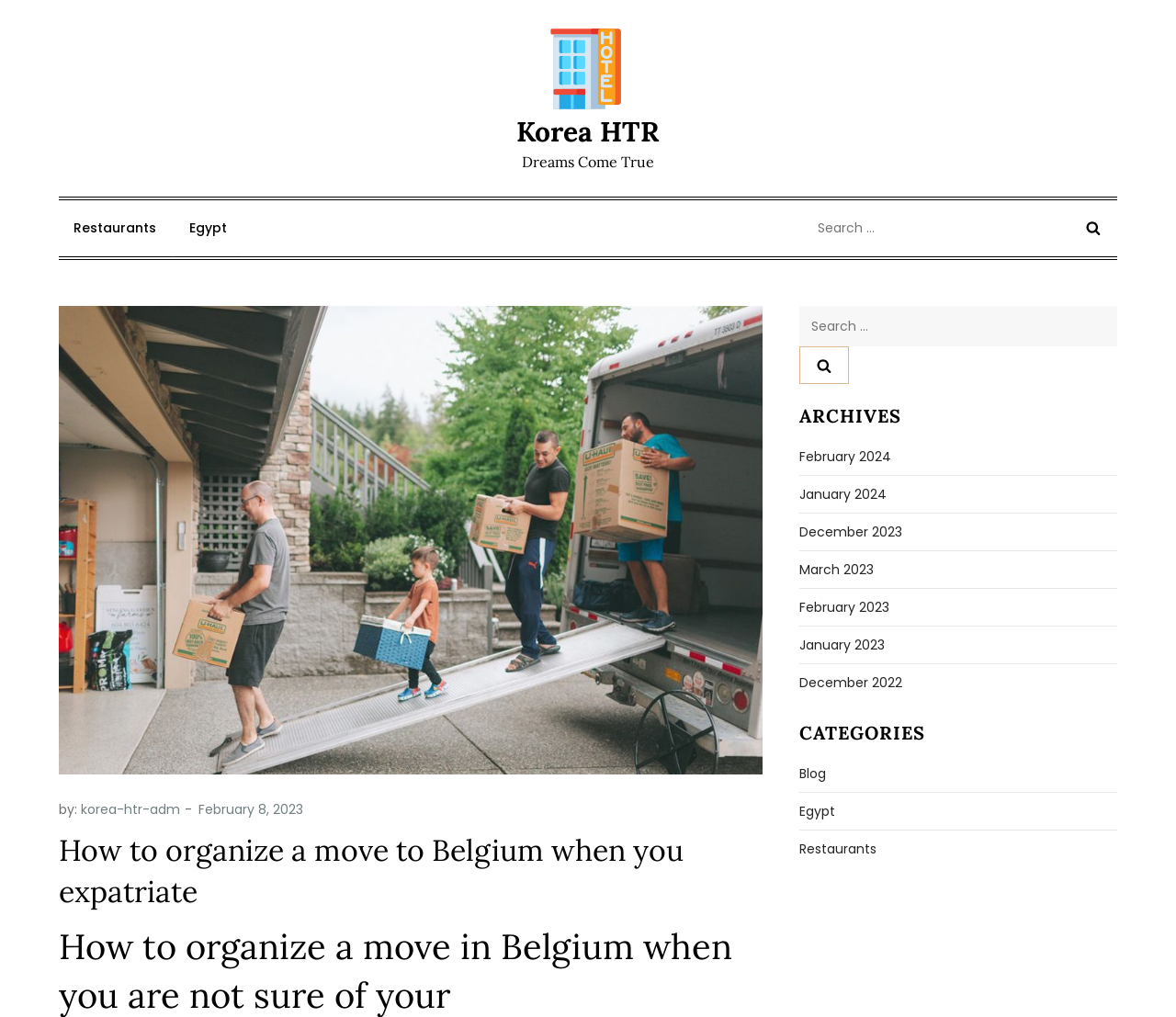Provide the bounding box coordinates for the specified HTML element described in this description: "Korea HTR". The coordinates should be four float numbers ranging from 0 to 1, in the format [left, top, right, bottom].

[0.439, 0.112, 0.561, 0.146]